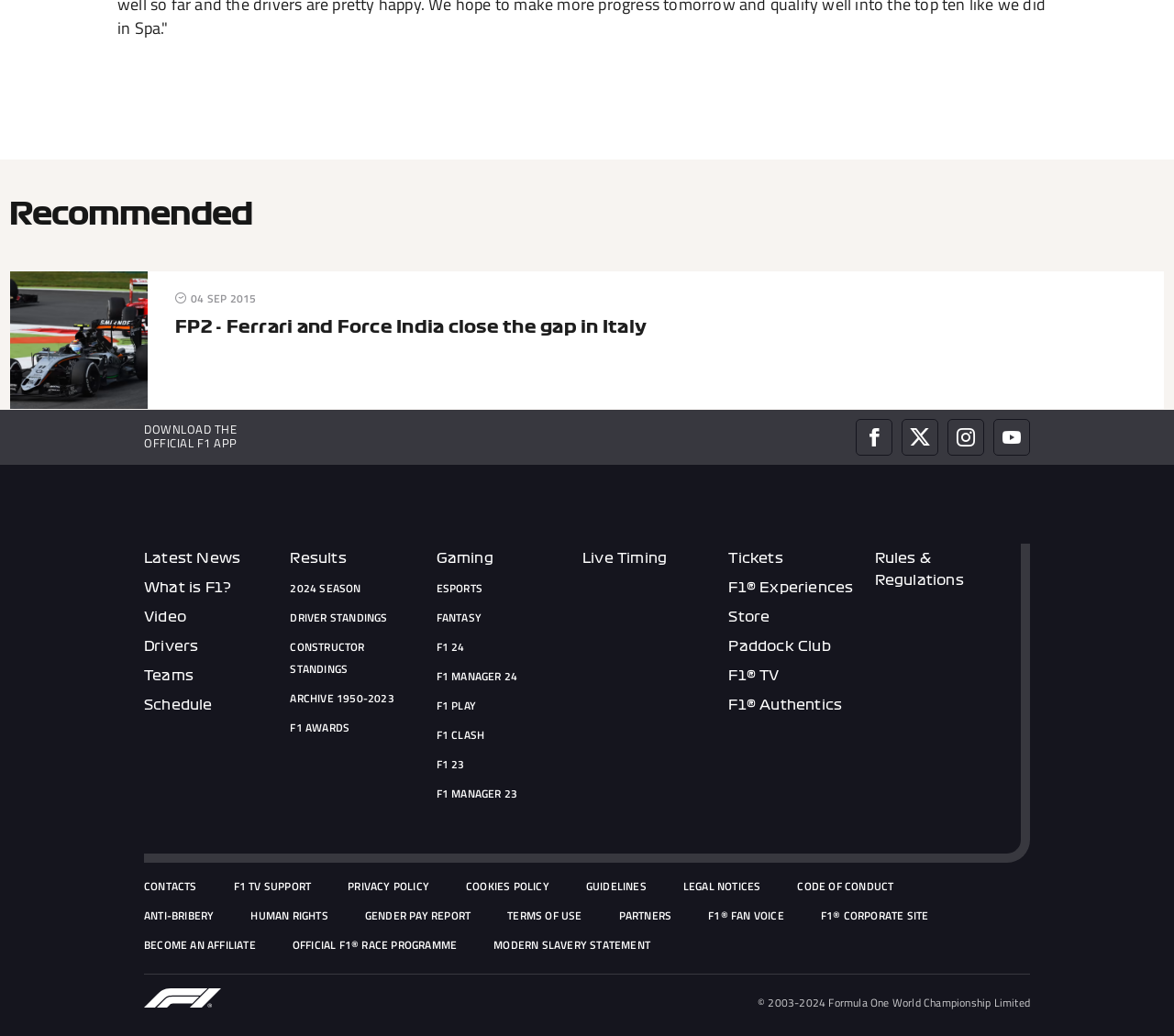From the webpage screenshot, predict the bounding box coordinates (top-left x, top-left y, bottom-right x, bottom-right y) for the UI element described here: Terms of Use

[0.432, 0.873, 0.496, 0.894]